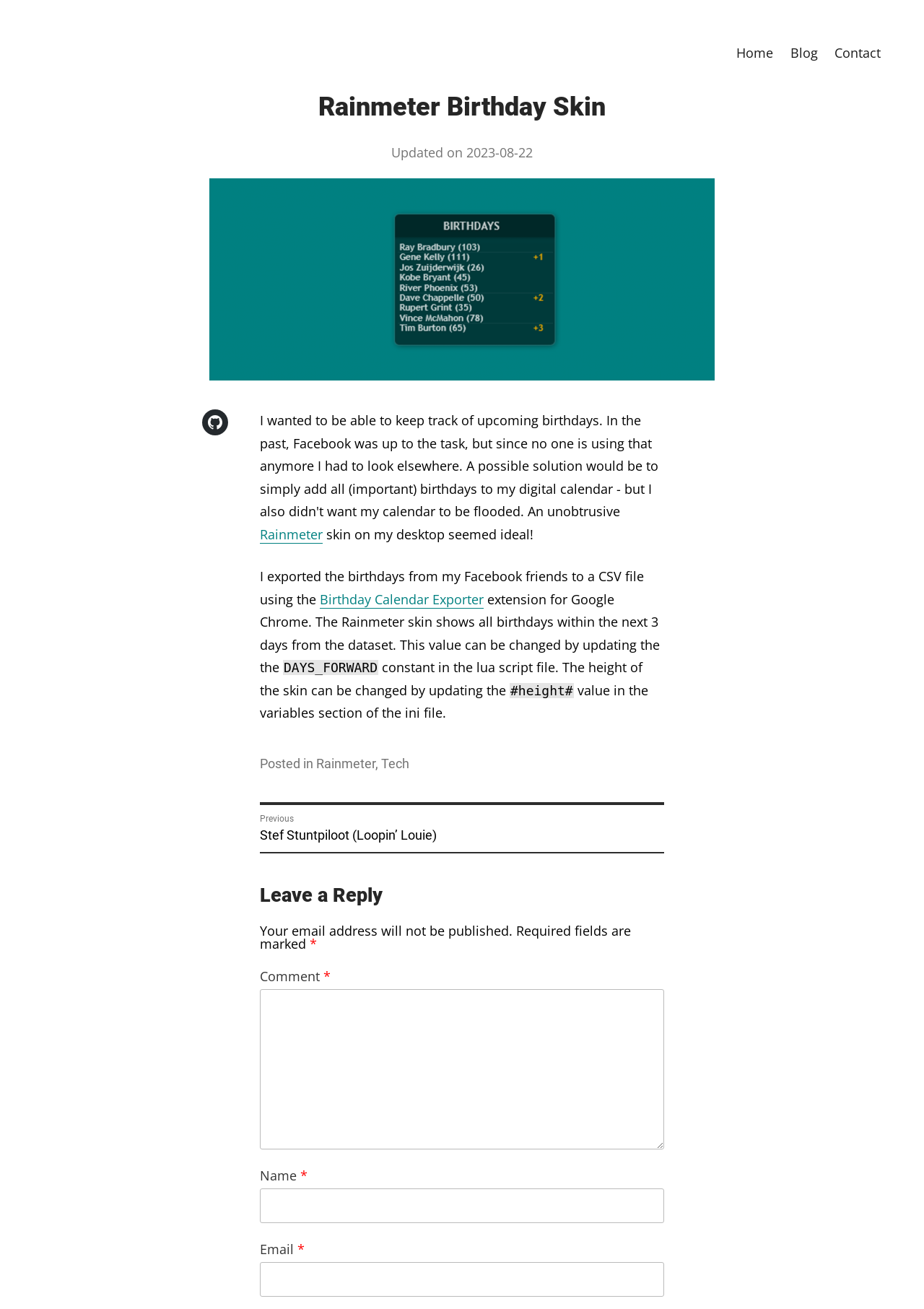Your task is to find and give the main heading text of the webpage.

Rainmeter Birthday Skin